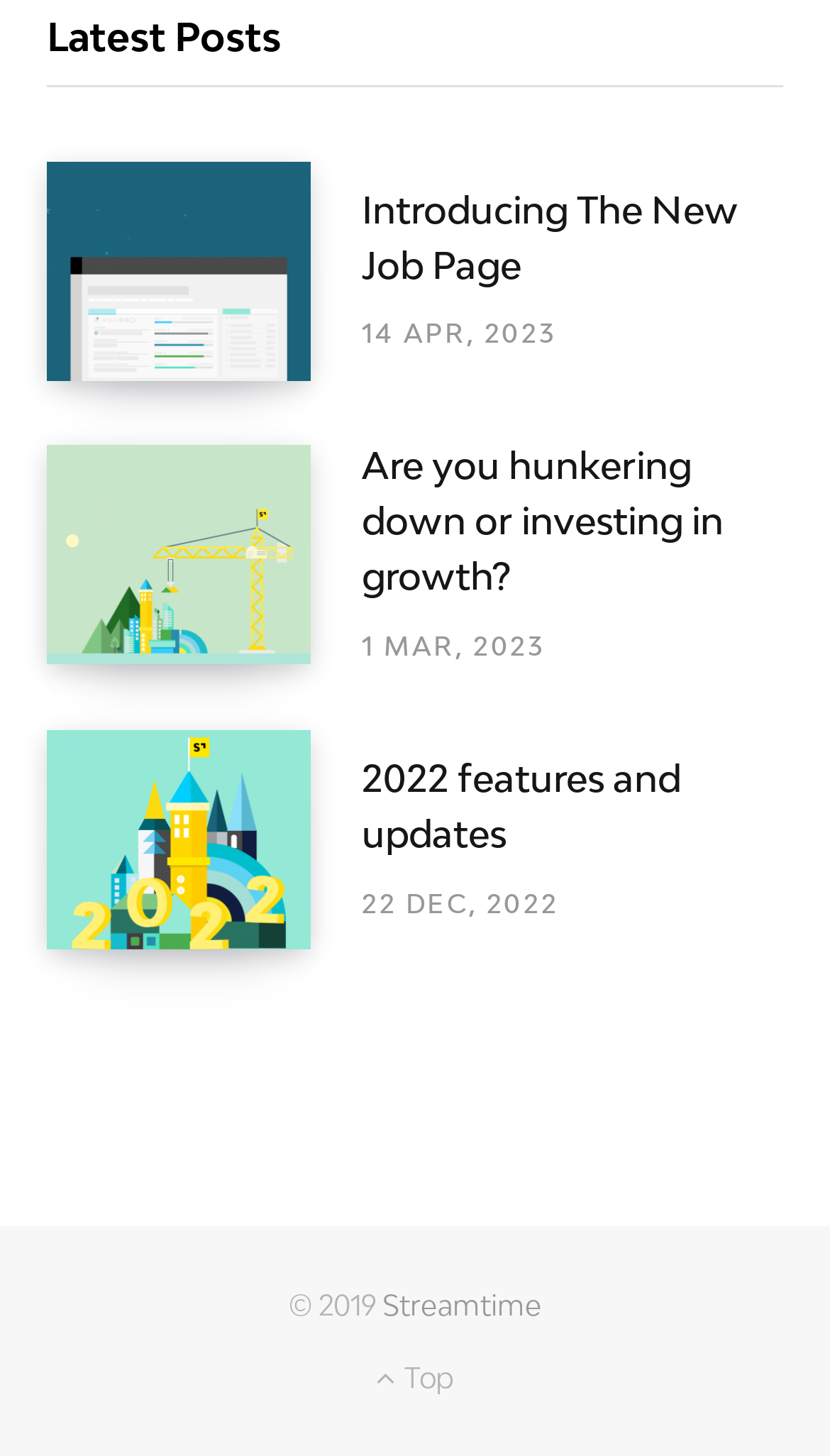Provide your answer in a single word or phrase: 
What is the name of the website?

Streamtime